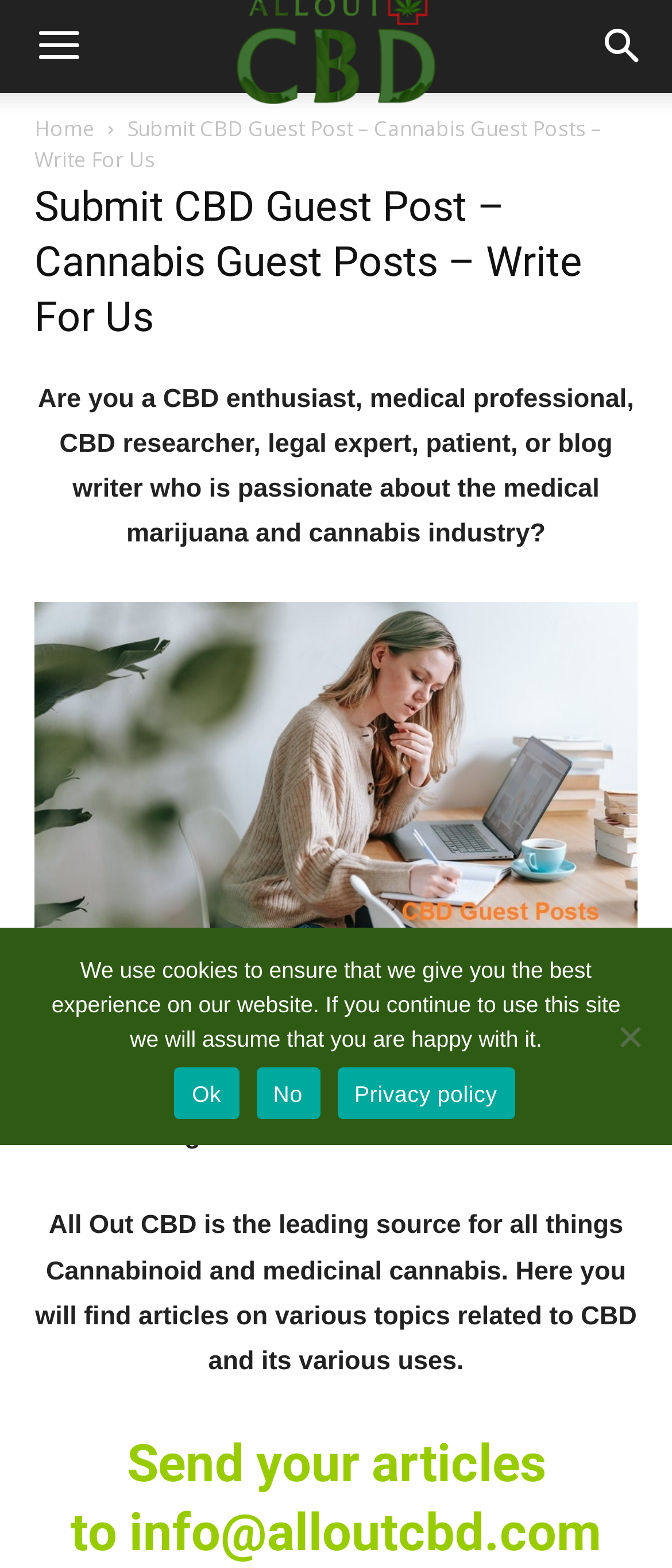Please analyze the image and provide a thorough answer to the question:
How can I submit an article?

The webpage provides a clear instruction on how to submit an article, which is to send it to the email address 'info@alloutcbd.com', as stated in the heading 'Send your articles to info@alloutcbd.com'.